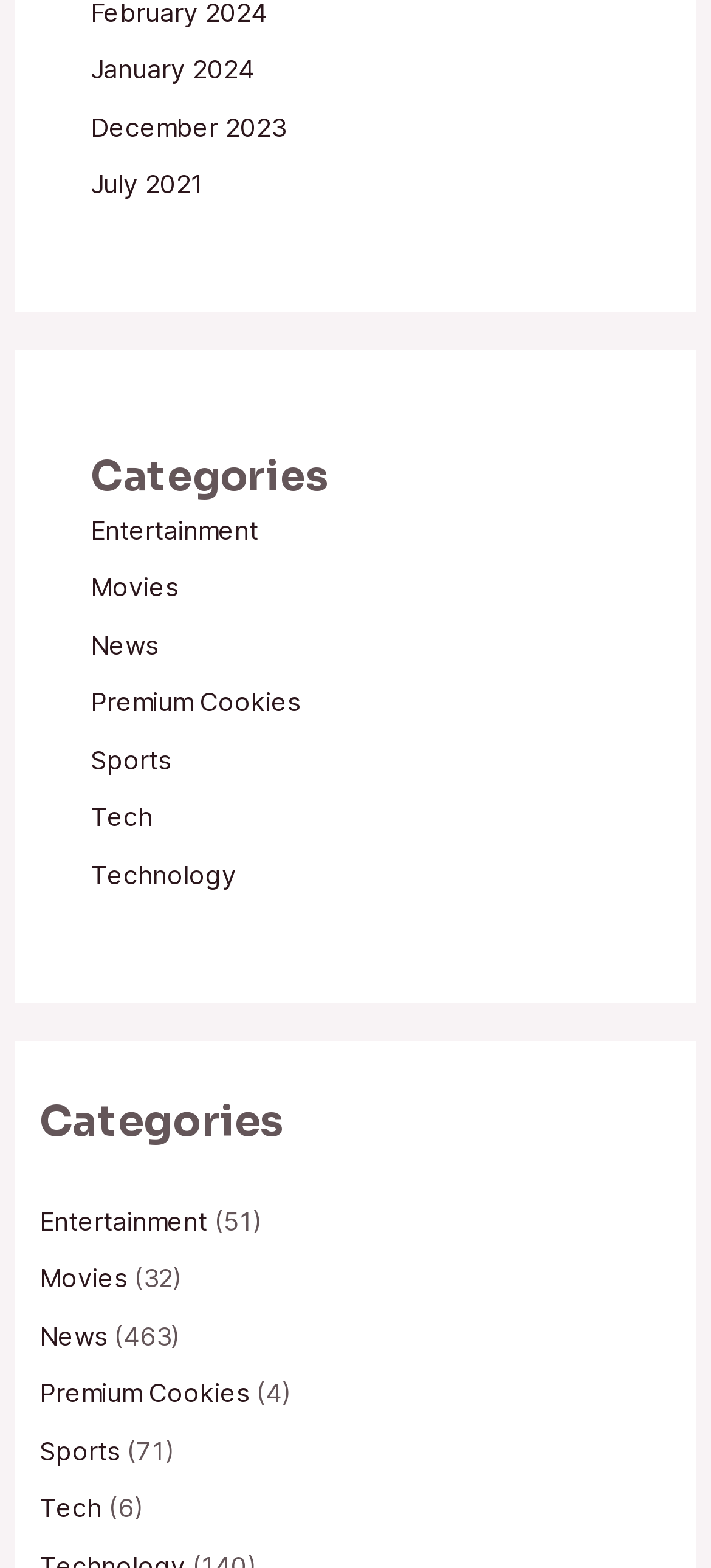Identify the bounding box coordinates of the clickable region necessary to fulfill the following instruction: "go to Premium Cookies". The bounding box coordinates should be four float numbers between 0 and 1, i.e., [left, top, right, bottom].

[0.127, 0.437, 0.422, 0.457]